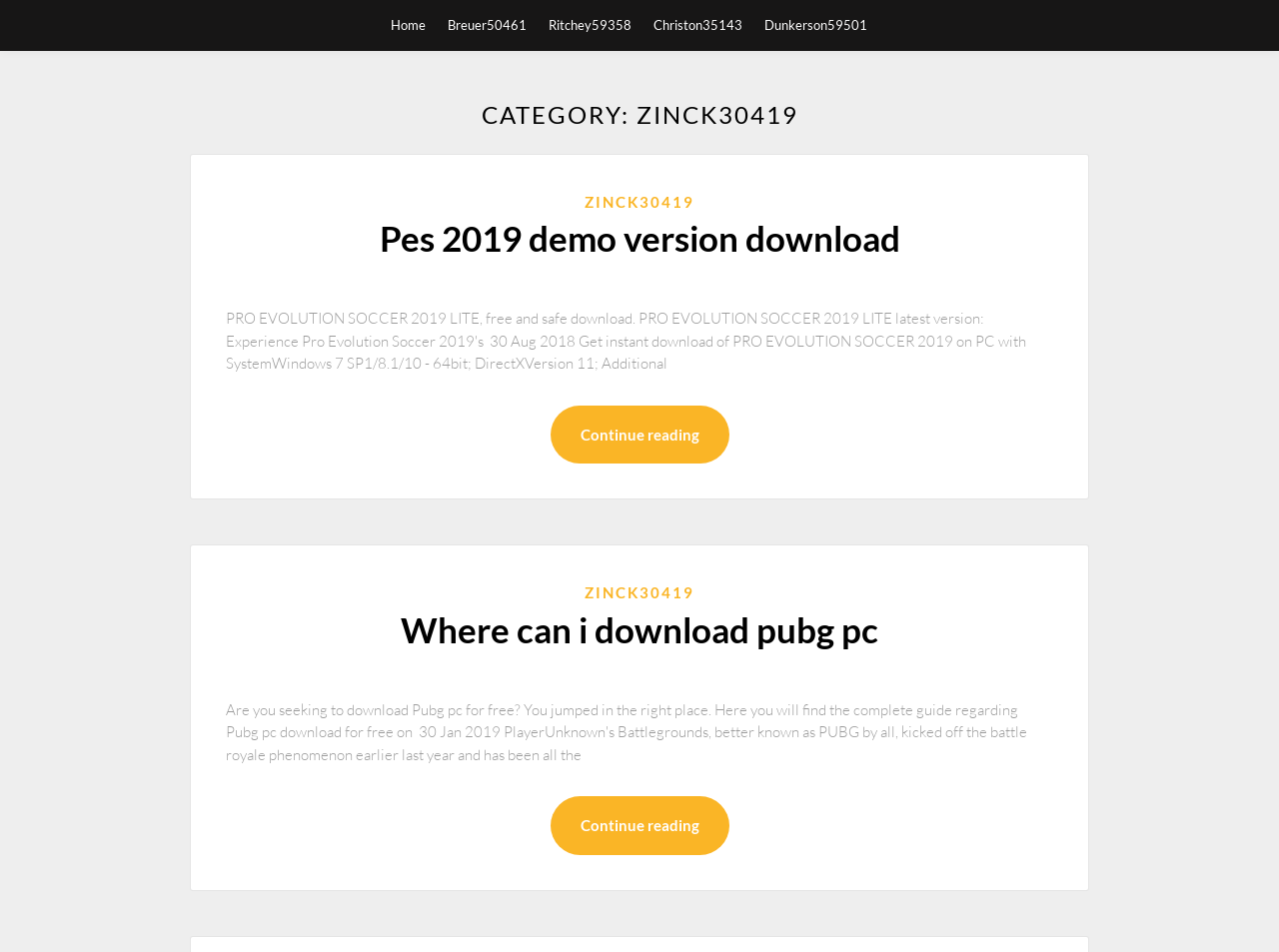Identify the bounding box coordinates of the region I need to click to complete this instruction: "go to home page".

[0.305, 0.0, 0.332, 0.052]